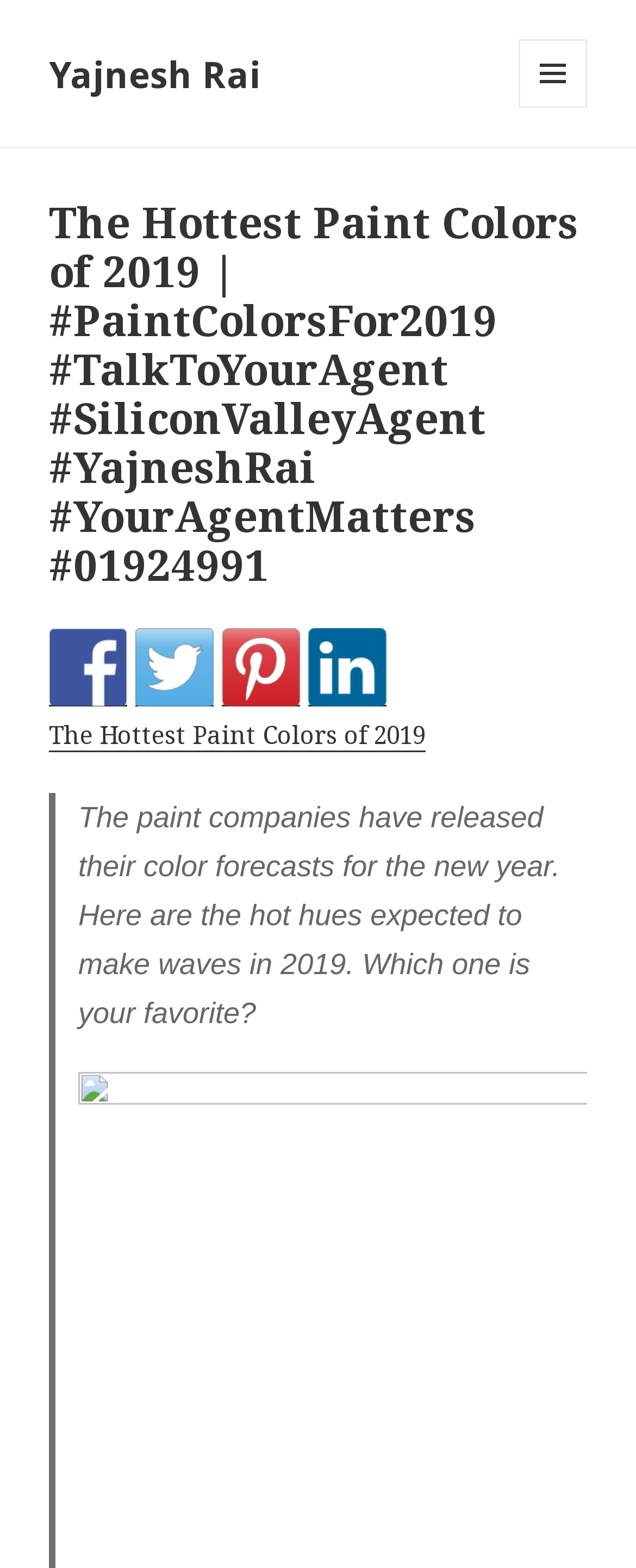What is the purpose of the paint companies' color forecasts?
Examine the screenshot and reply with a single word or phrase.

To predict popular colors